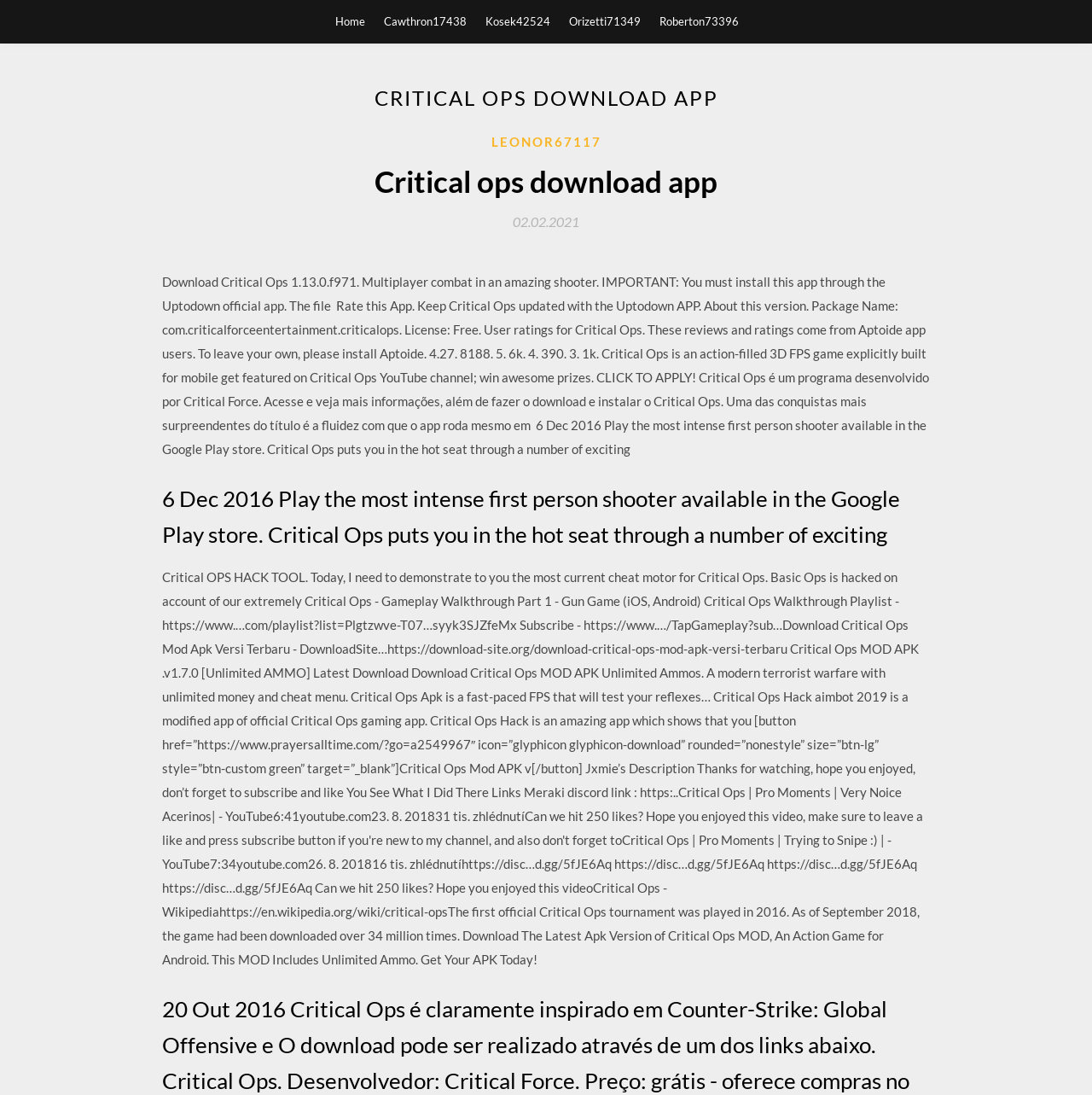What is the package name of Critical Ops?
Look at the image and provide a short answer using one word or a phrase.

com.criticalforceentertainment.criticalops